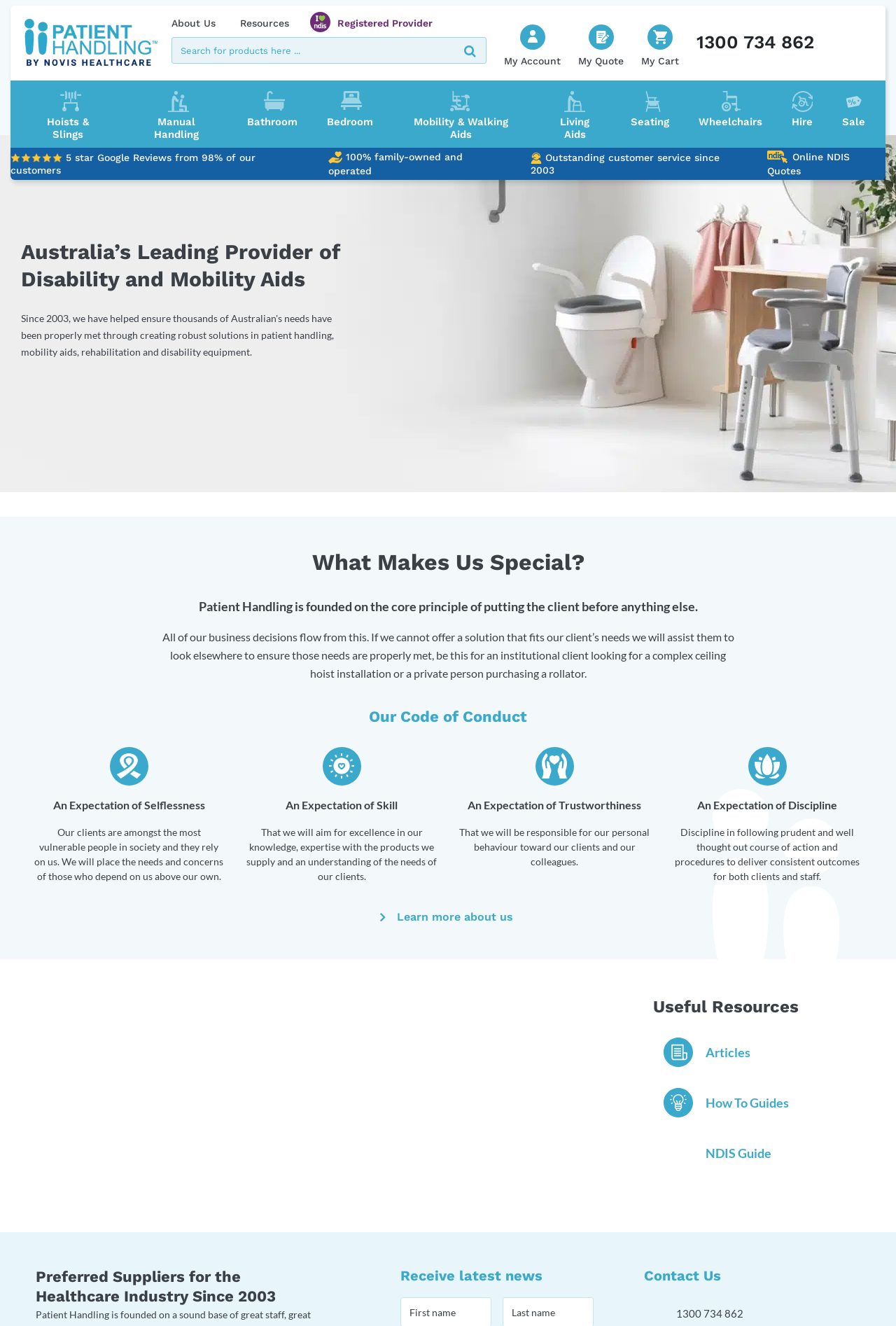Pinpoint the bounding box coordinates for the area that should be clicked to perform the following instruction: "Contact us by phone".

[0.755, 0.985, 0.83, 0.997]